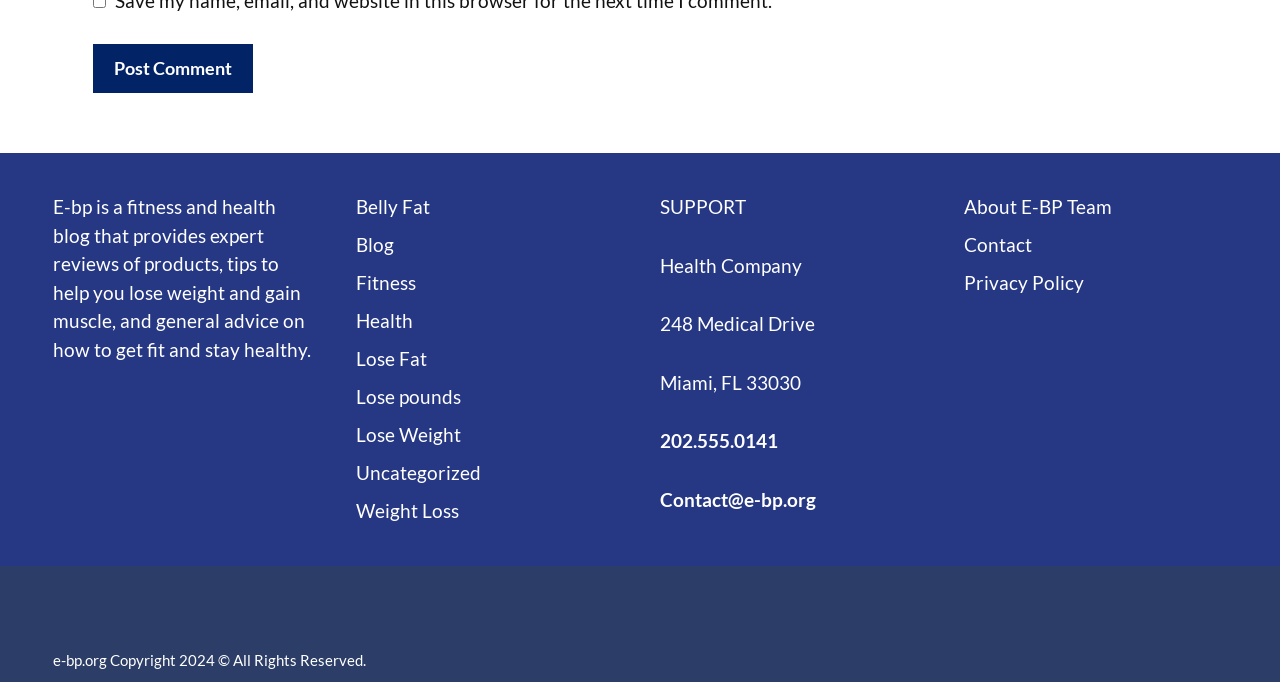What is the purpose of the button with the text 'Post Comment'?
Using the information presented in the image, please offer a detailed response to the question.

The button element with OCR text 'Post Comment' is located at the top of the webpage with bounding box coordinates [0.072, 0.065, 0.197, 0.137], which suggests that its purpose is to allow users to post a comment.